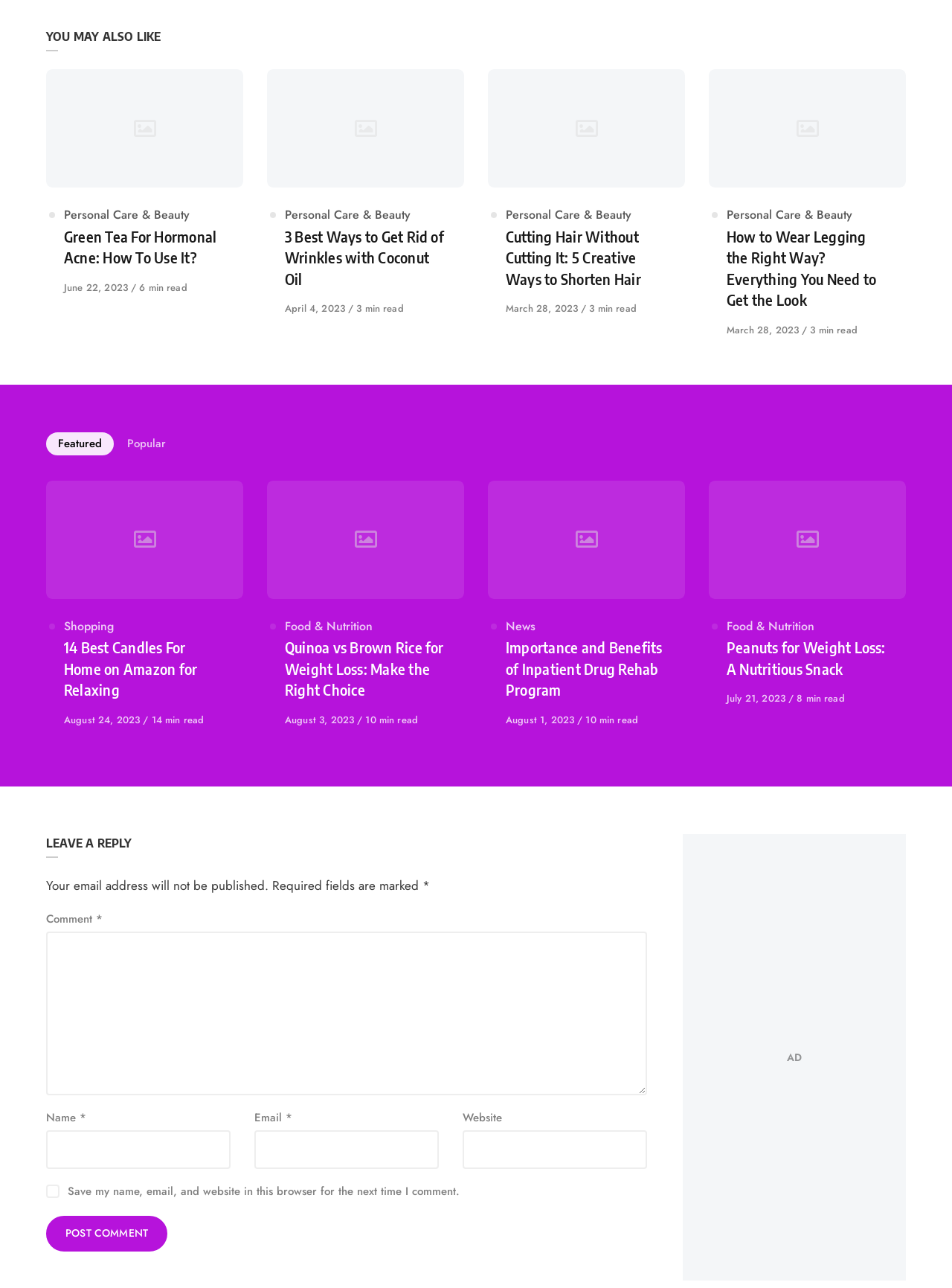Please identify the bounding box coordinates for the region that you need to click to follow this instruction: "Read the article about 'Green Tea For Hormonal Acne'".

[0.048, 0.054, 0.255, 0.146]